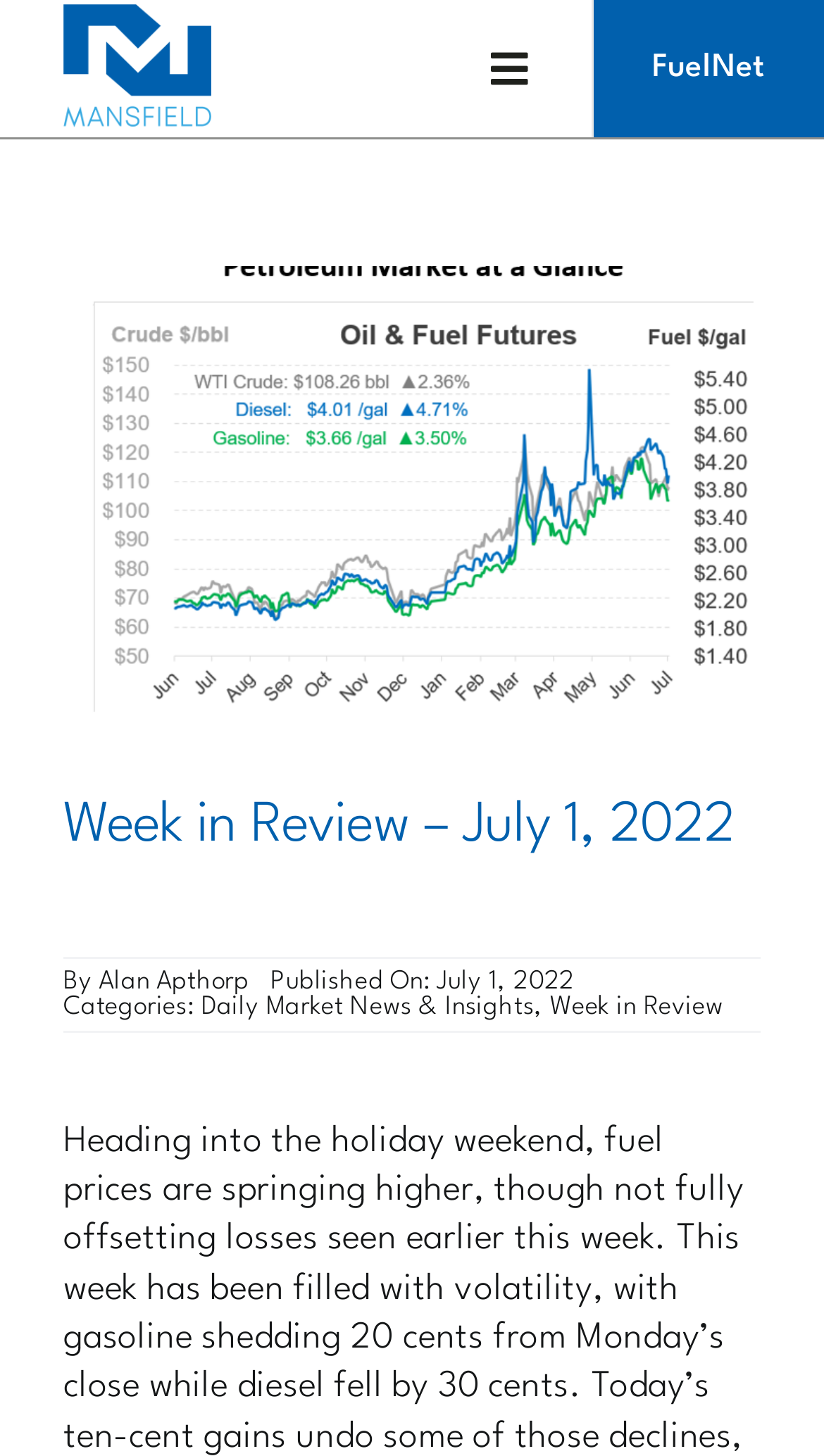What is the date of publication of this article? Look at the image and give a one-word or short phrase answer.

July 1, 2022